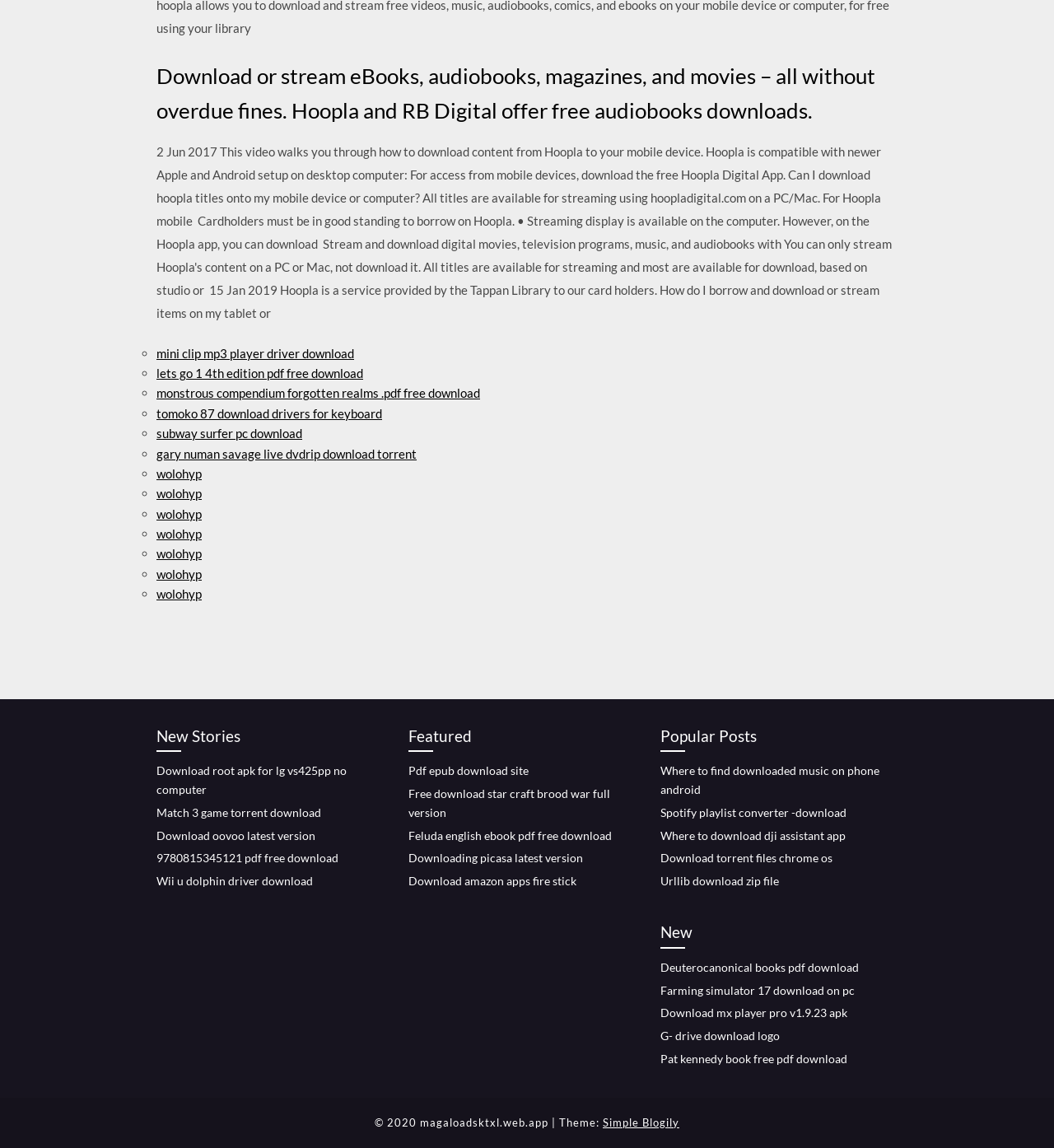Provide a single word or phrase to answer the given question: 
What is the theme of this webpage?

Simple Blogily